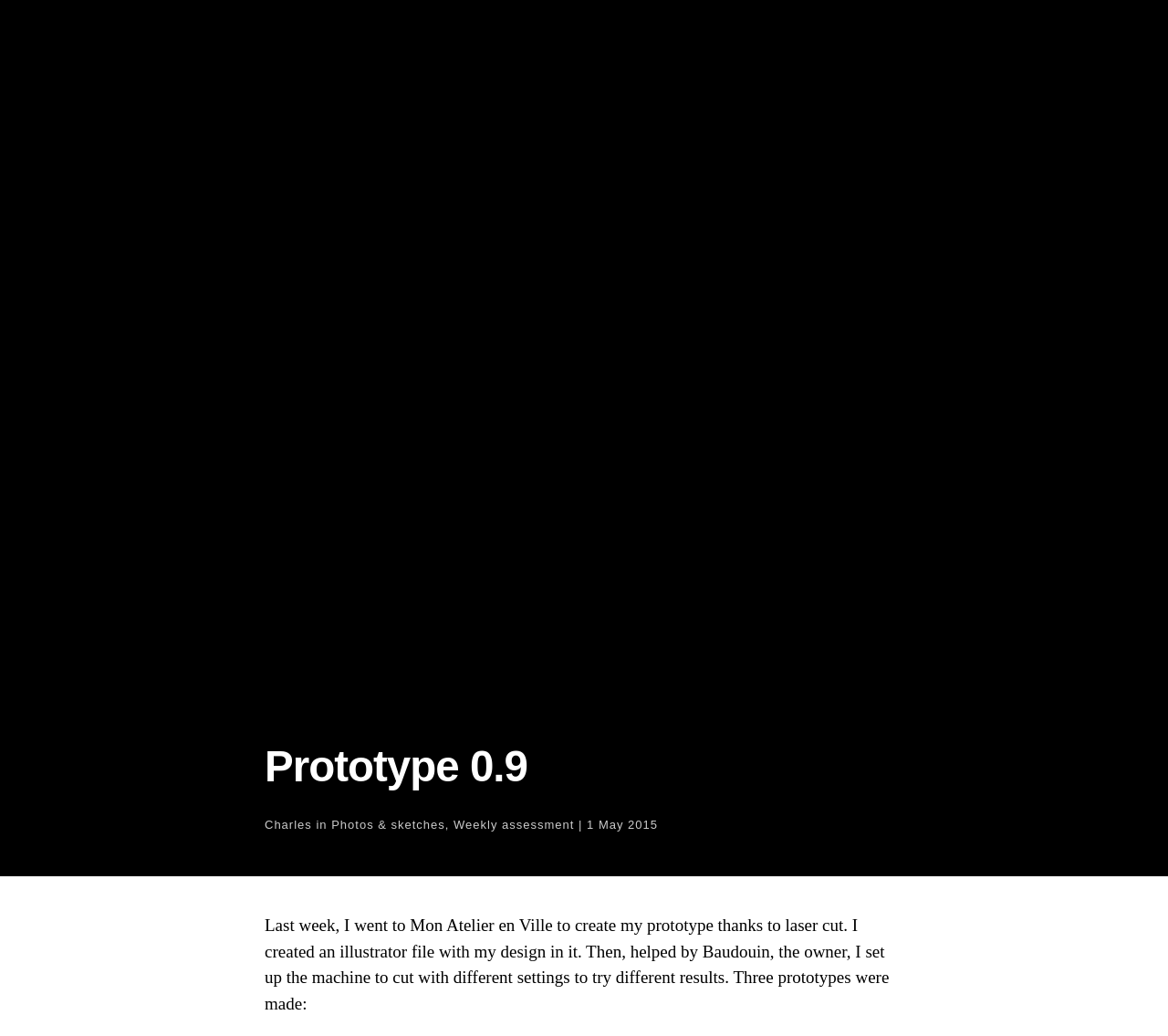What is the purpose of the webpage?
Using the image, elaborate on the answer with as much detail as possible.

The webpage appears to be a showcase of a prototype, with the author describing the process of creating it and providing details about the experience. The heading 'Prototype 0.9' also suggests that the webpage is focused on showcasing a prototype.